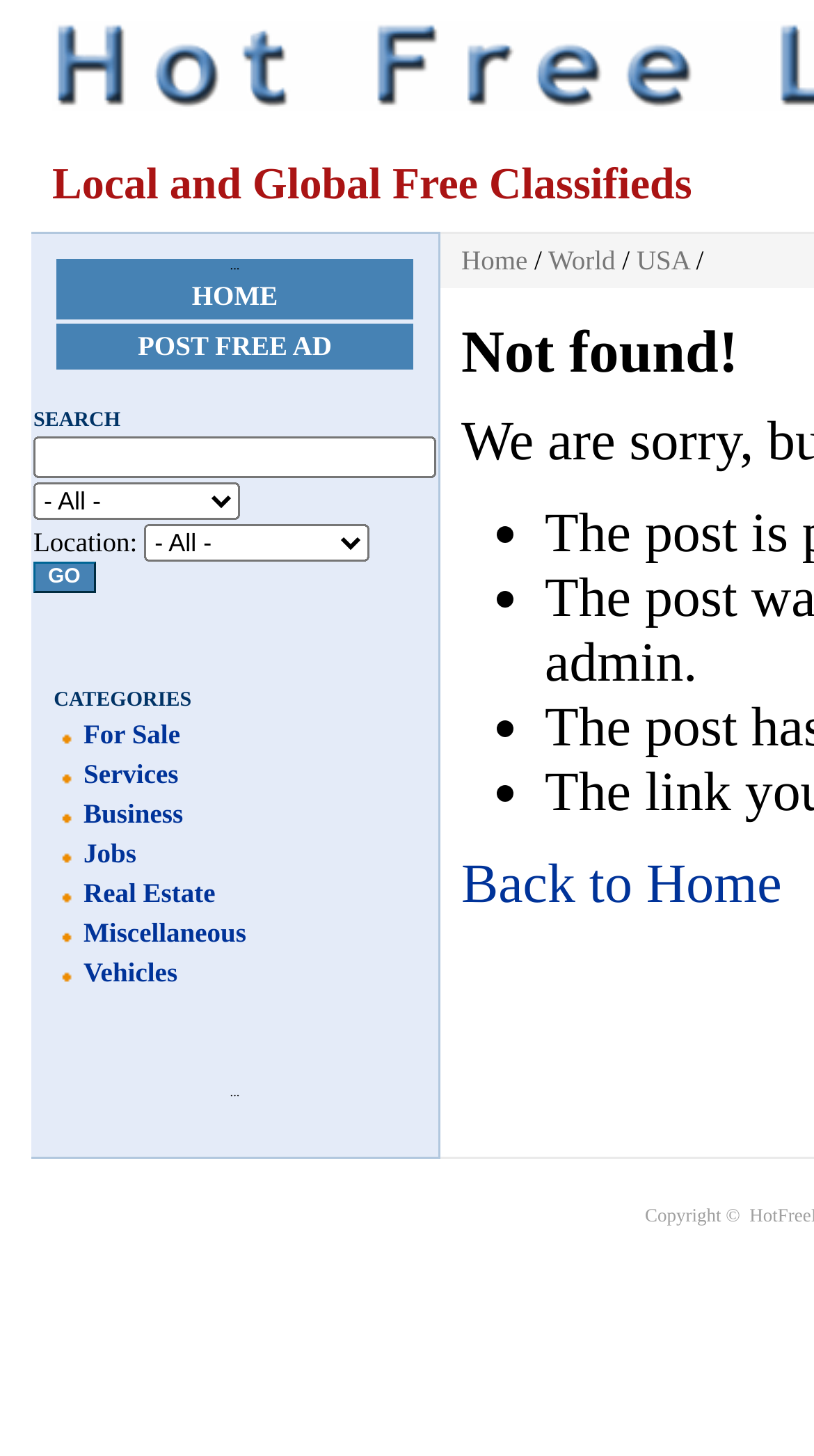What categories of classified ads are available?
Based on the content of the image, thoroughly explain and answer the question.

The webpage displays a list of categories for classified ads, including 'For Sale', 'Services', 'Business', 'Jobs', 'Real Estate', 'Miscellaneous', and 'Vehicles'. These categories suggest that the website offers a wide range of classified ads for users to browse or post.